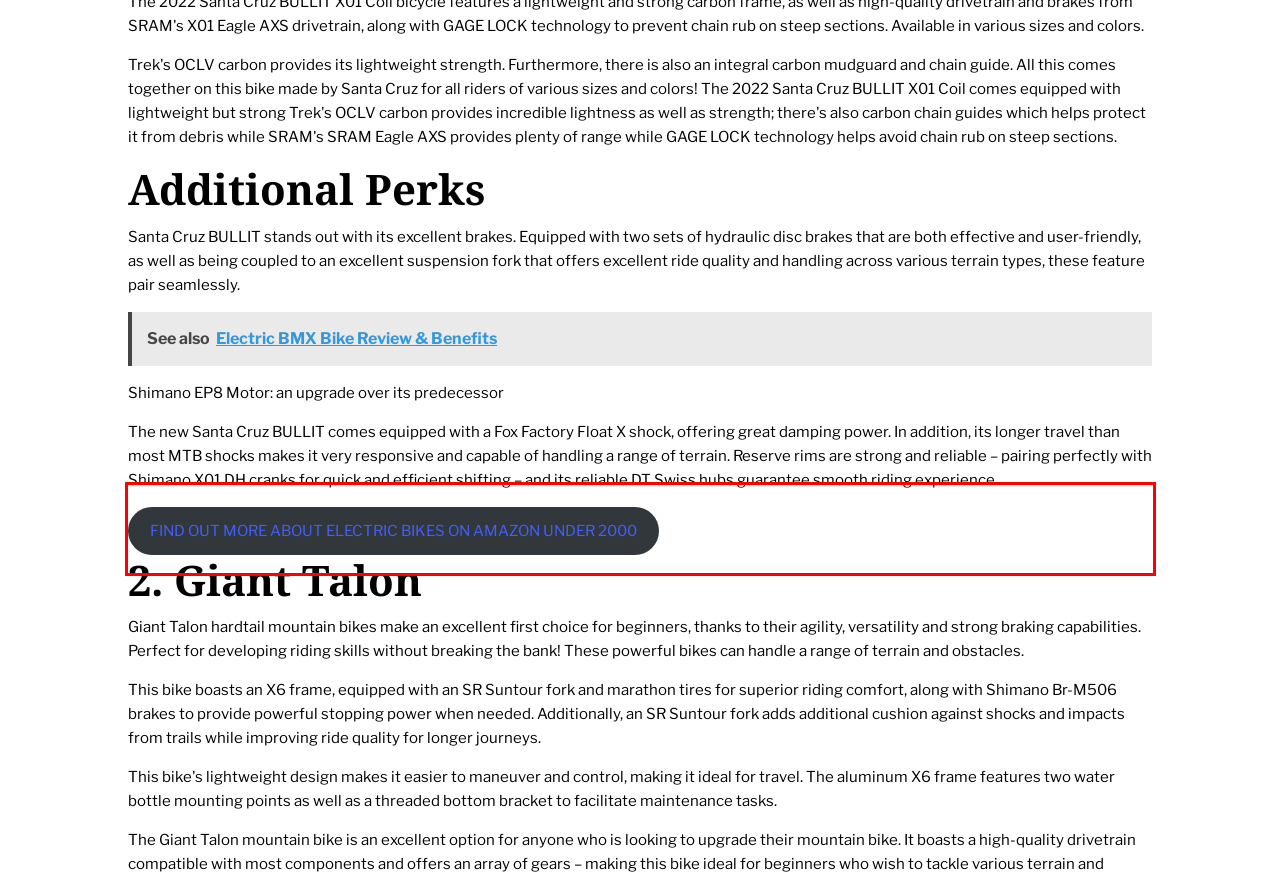Using OCR, extract the text content found within the red bounding box in the given webpage screenshot.

The new Santa Cruz BULLIT comes equipped with a Fox Factory Float X shock, offering great damping power. In addition, its longer travel than most MTB shocks makes it very responsive and capable of handling a range of terrain. Reserve rims are strong and reliable – pairing perfectly with Shimano X01 DH cranks for quick and efficient shifting – and its reliable DT Swiss hubs guarantee smooth riding experience.